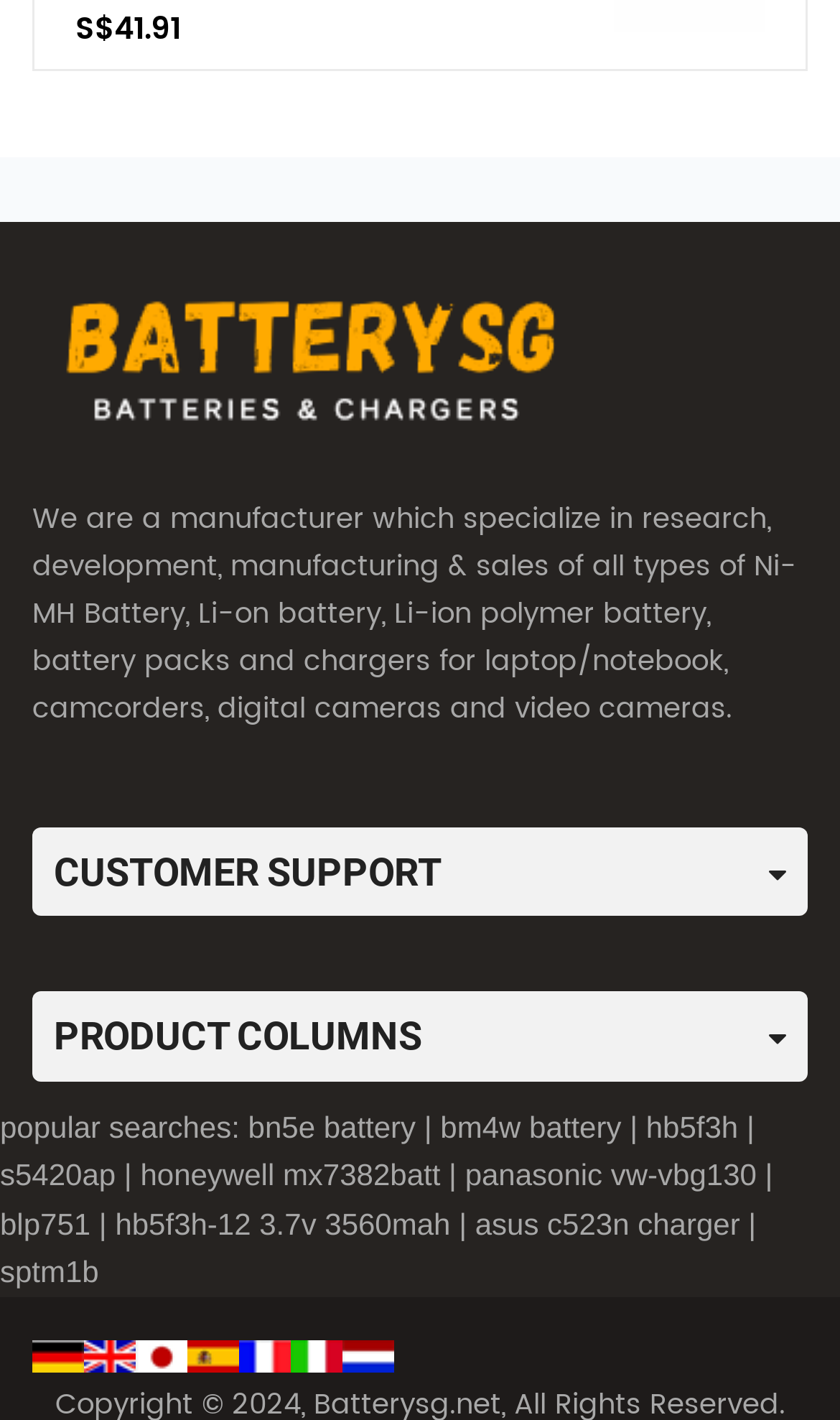Determine the bounding box coordinates of the target area to click to execute the following instruction: "go to CUSTOMER SUPPORT page."

[0.038, 0.582, 0.962, 0.645]